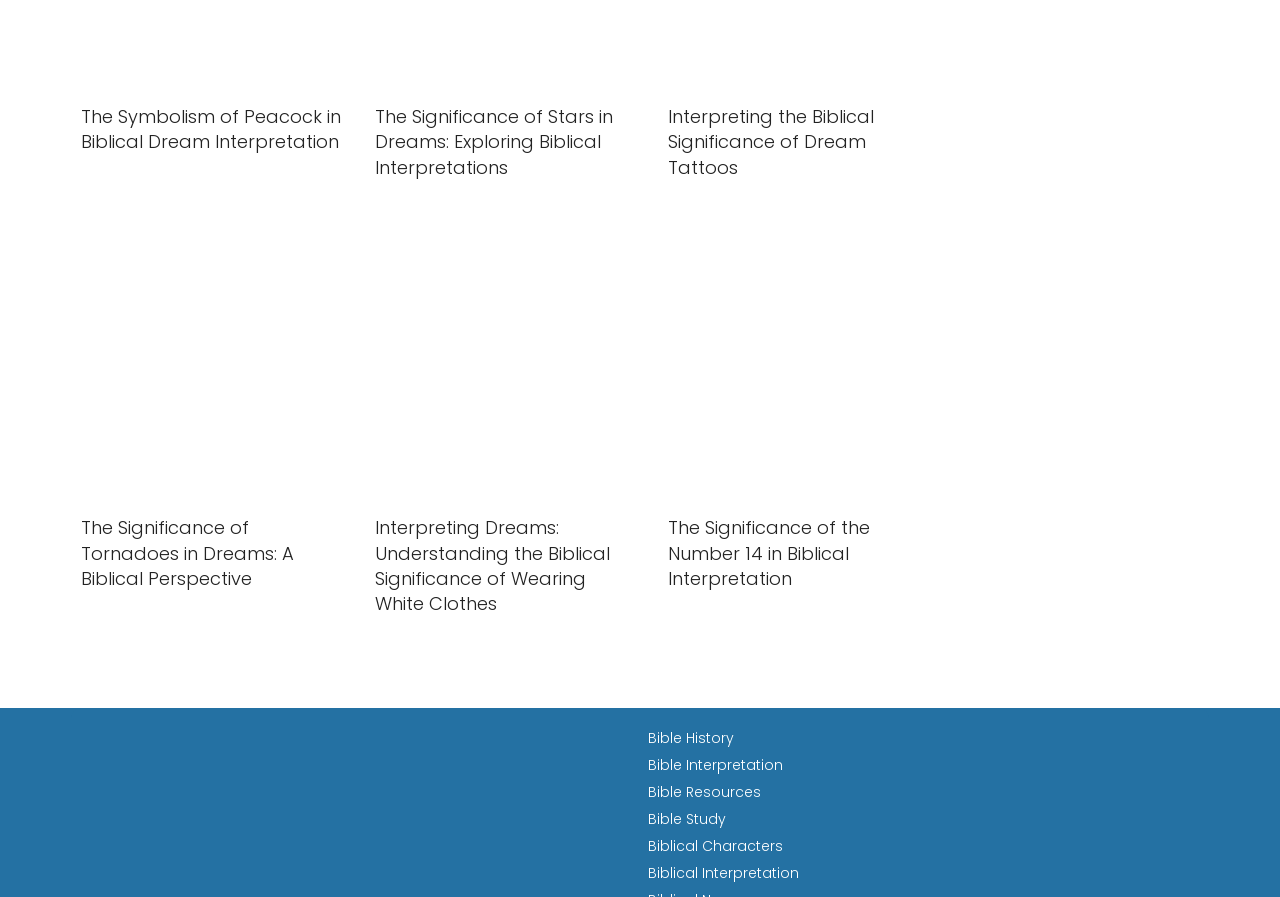Select the bounding box coordinates of the element I need to click to carry out the following instruction: "Understand the significance of the number 14 in biblical interpretation".

[0.522, 0.258, 0.736, 0.659]